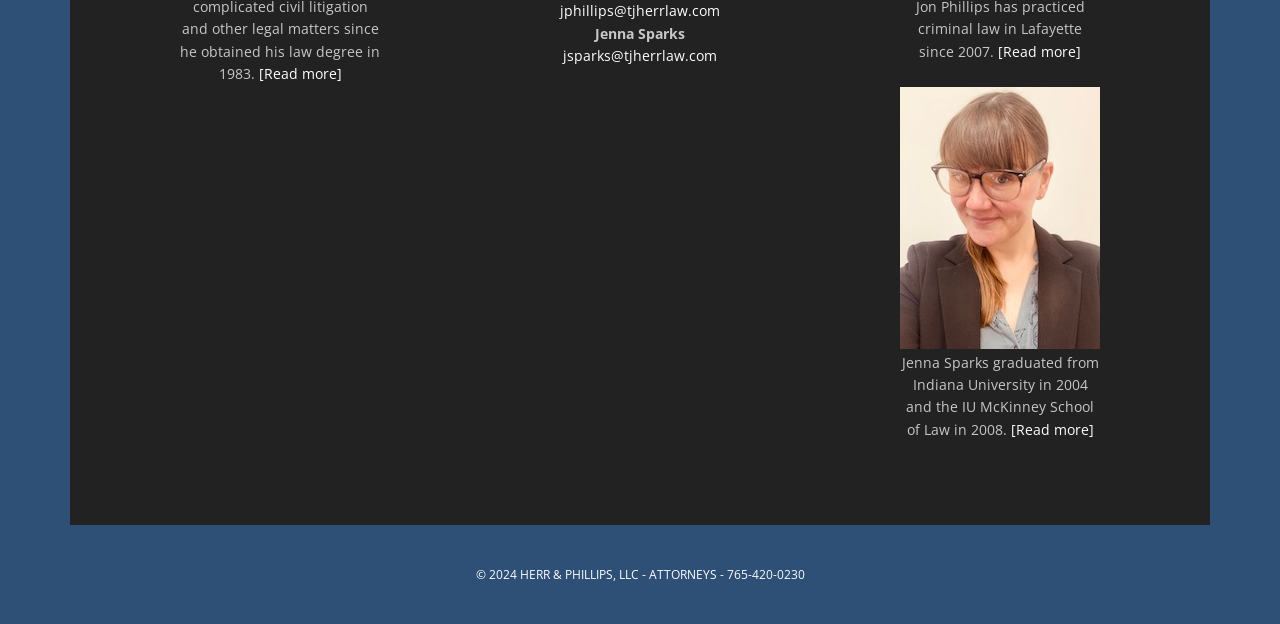Pinpoint the bounding box coordinates of the clickable area necessary to execute the following instruction: "Read more about Jenna Sparks' education". The coordinates should be given as four float numbers between 0 and 1, namely [left, top, right, bottom].

[0.78, 0.067, 0.845, 0.097]